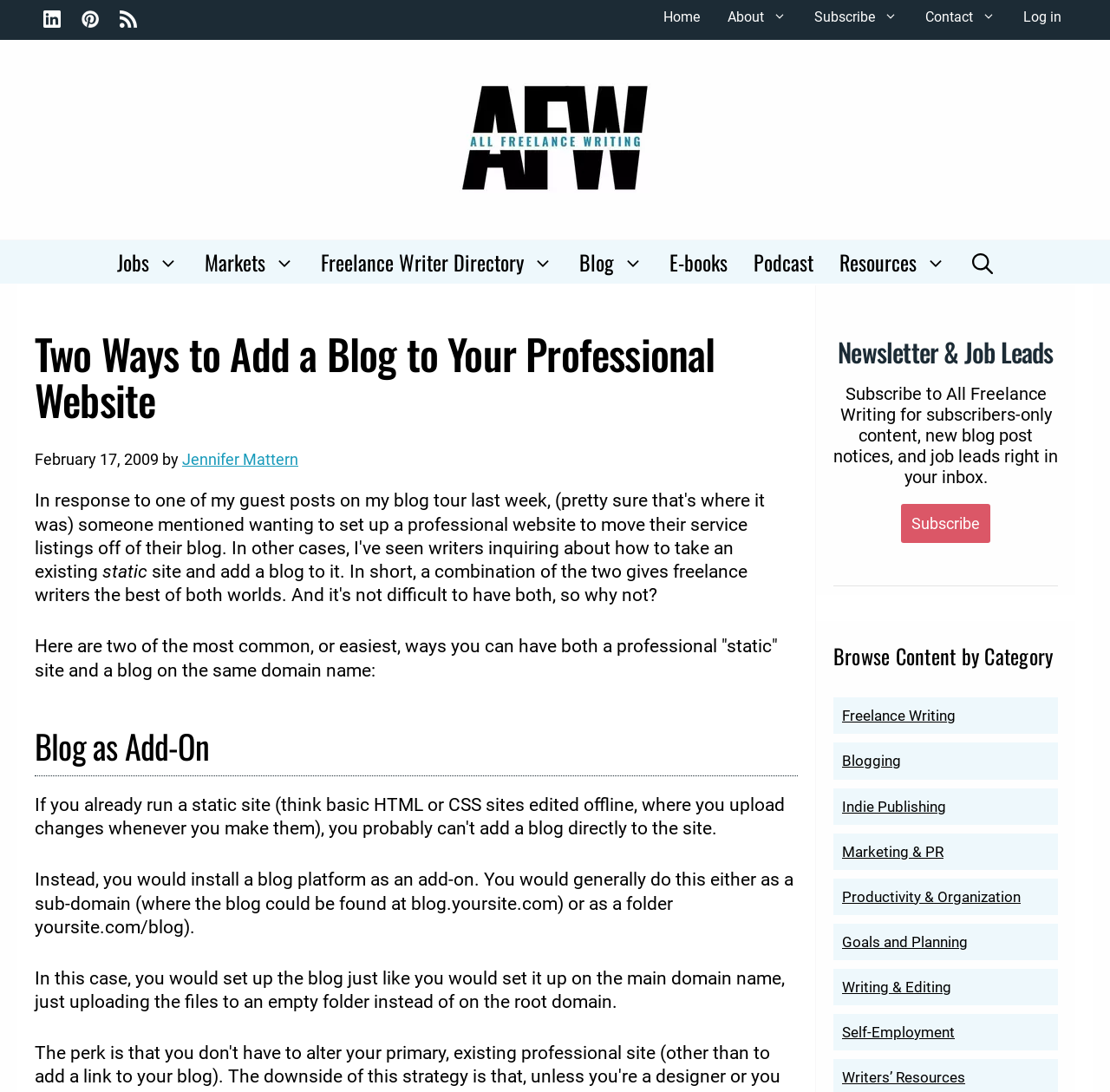Provide a thorough and detailed response to the question by examining the image: 
What is the name of the website?

I determined the name of the website by looking at the banner element, which contains the text 'All Freelance Writing' and an image with the same name. This suggests that the website is named 'All Freelance Writing'.